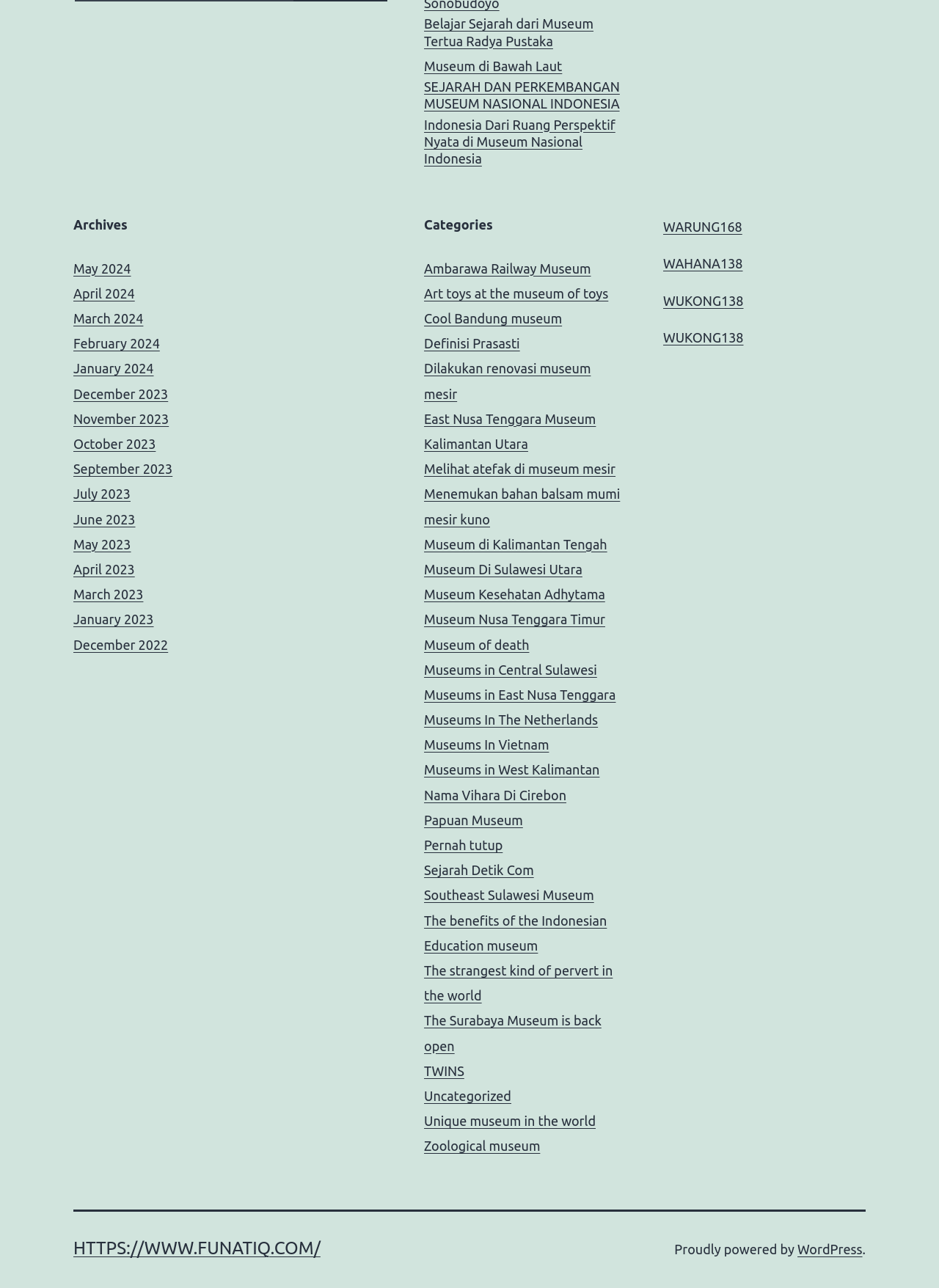Please find the bounding box for the UI component described as follows: "June 21, 2020June 21, 2020".

None